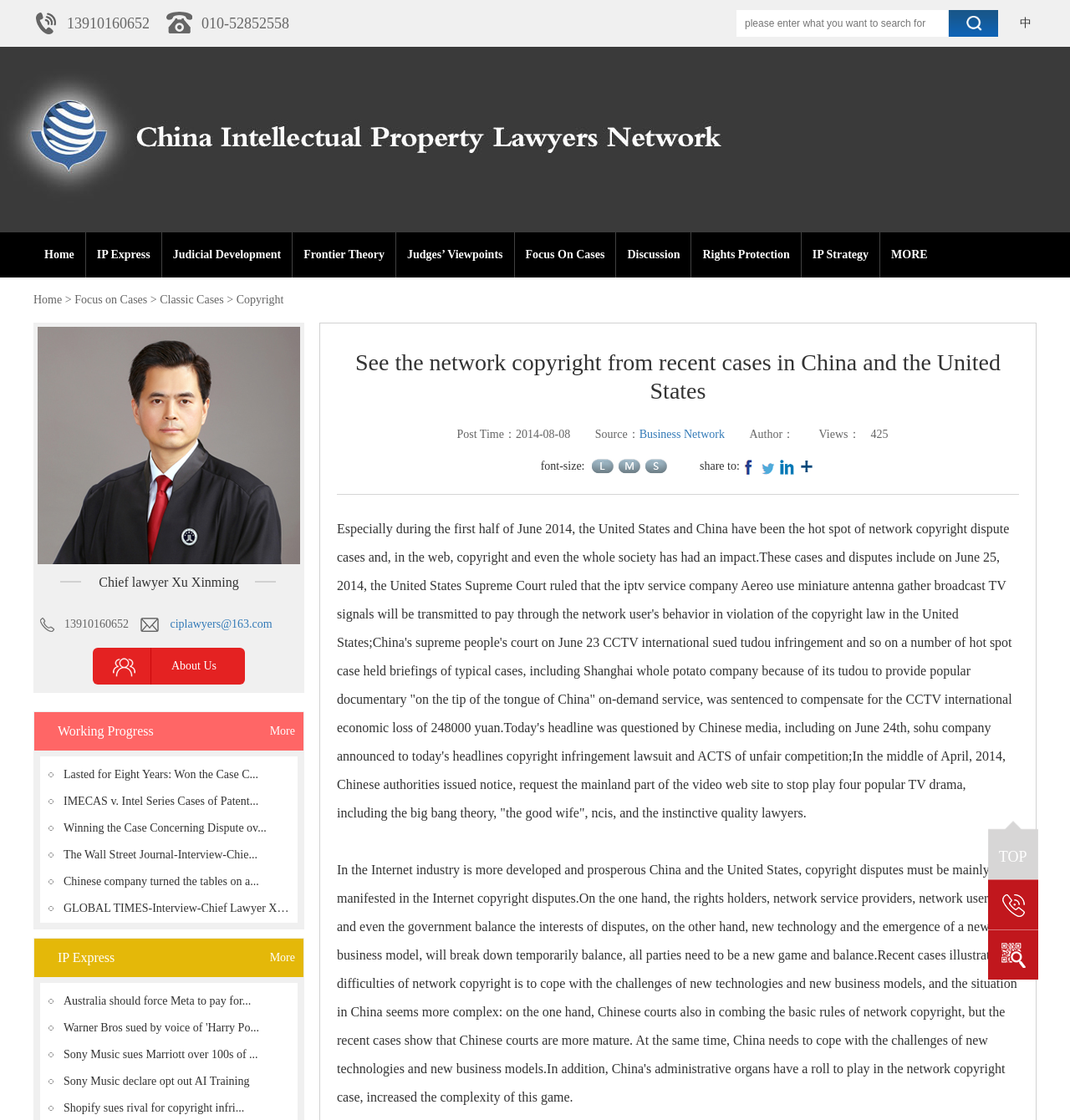Identify the bounding box coordinates for the element that needs to be clicked to fulfill this instruction: "go to home page". Provide the coordinates in the format of four float numbers between 0 and 1: [left, top, right, bottom].

[0.041, 0.207, 0.069, 0.248]